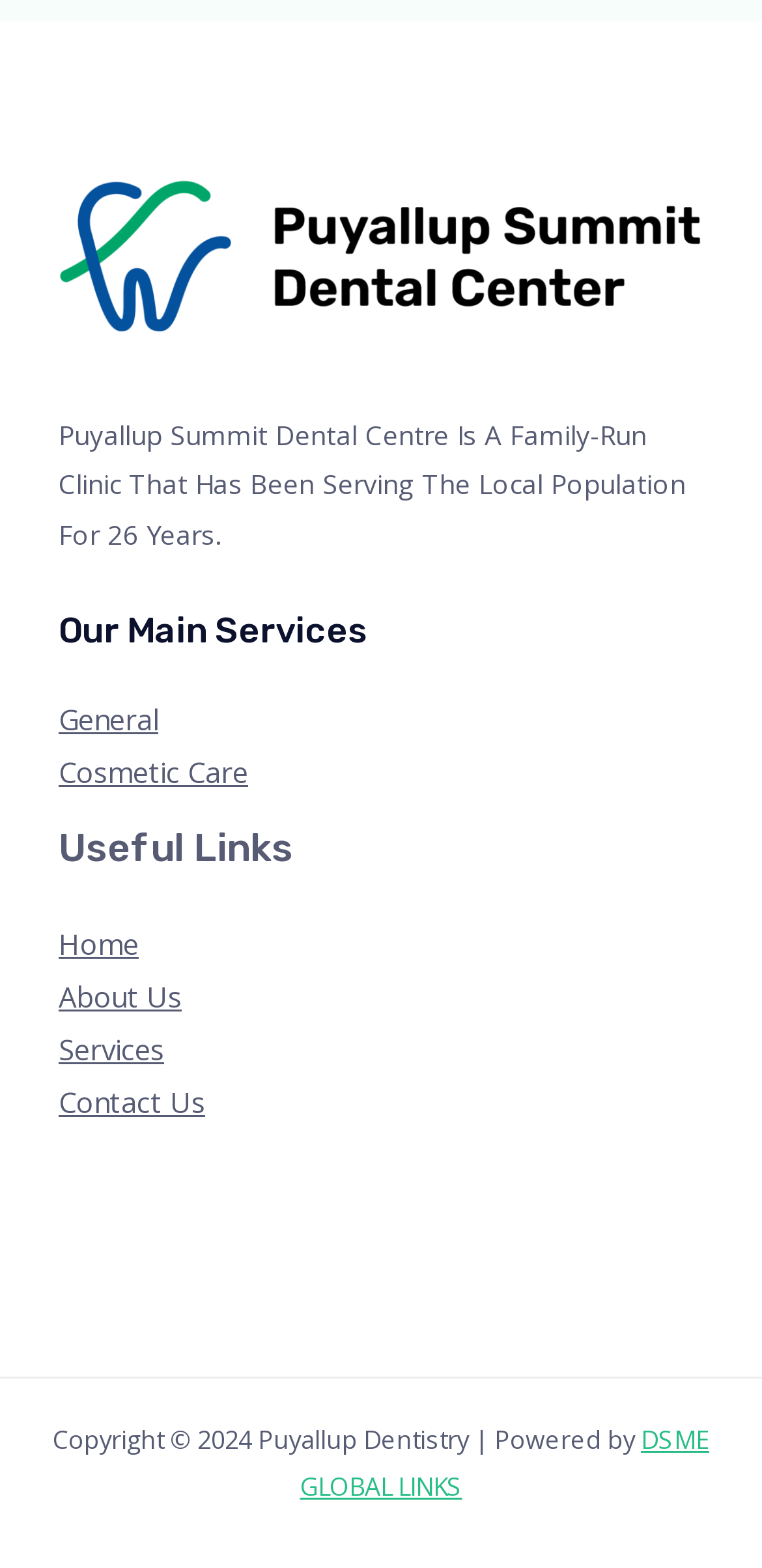What are the main services provided by the clinic?
Refer to the screenshot and deliver a thorough answer to the question presented.

The main services provided by the clinic can be found in the navigation element with the text 'Our Main Services'. The links under this navigation element are 'General' and 'Cosmetic Care'.